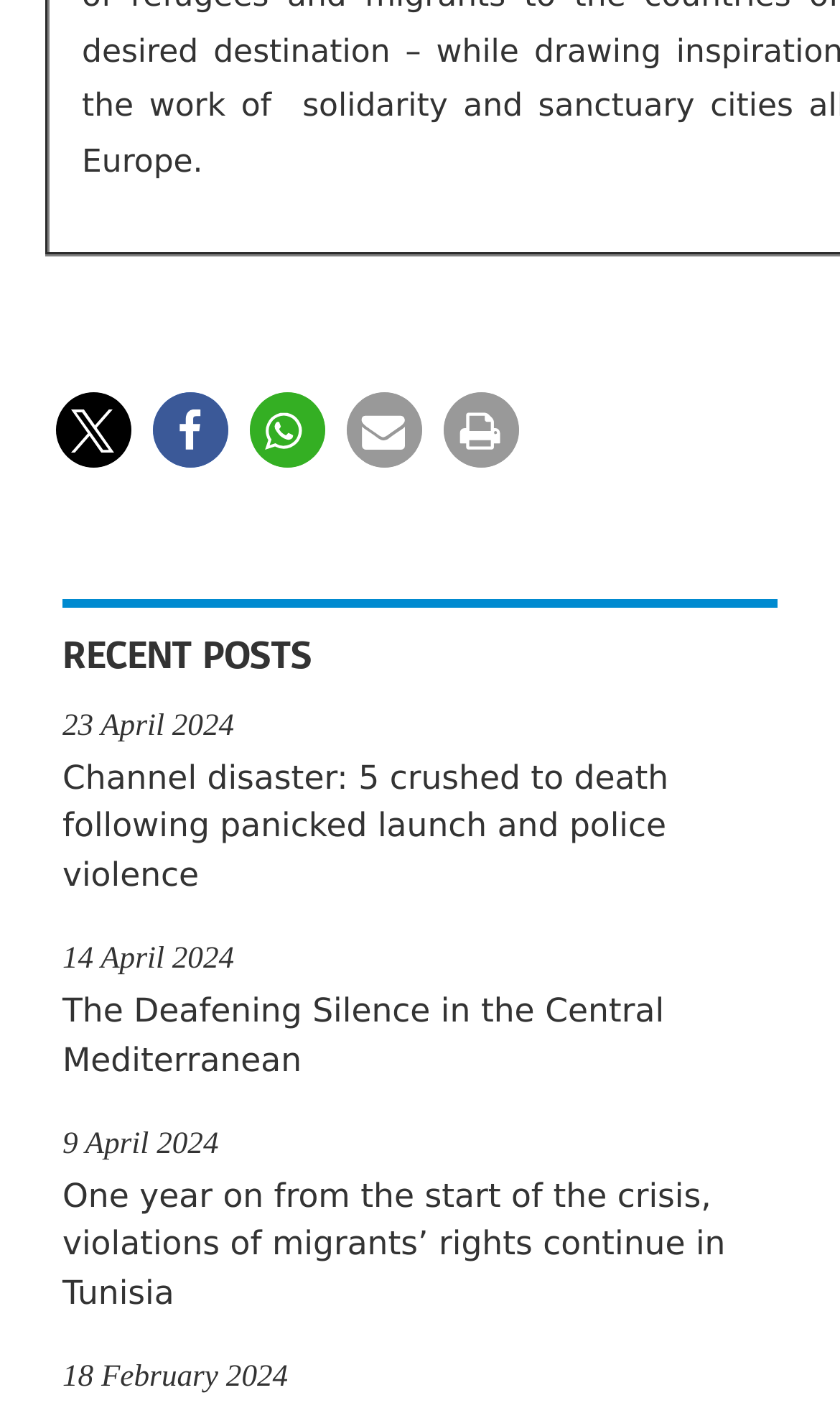Answer the question below with a single word or a brief phrase: 
What is the purpose of the buttons at the top?

To share content